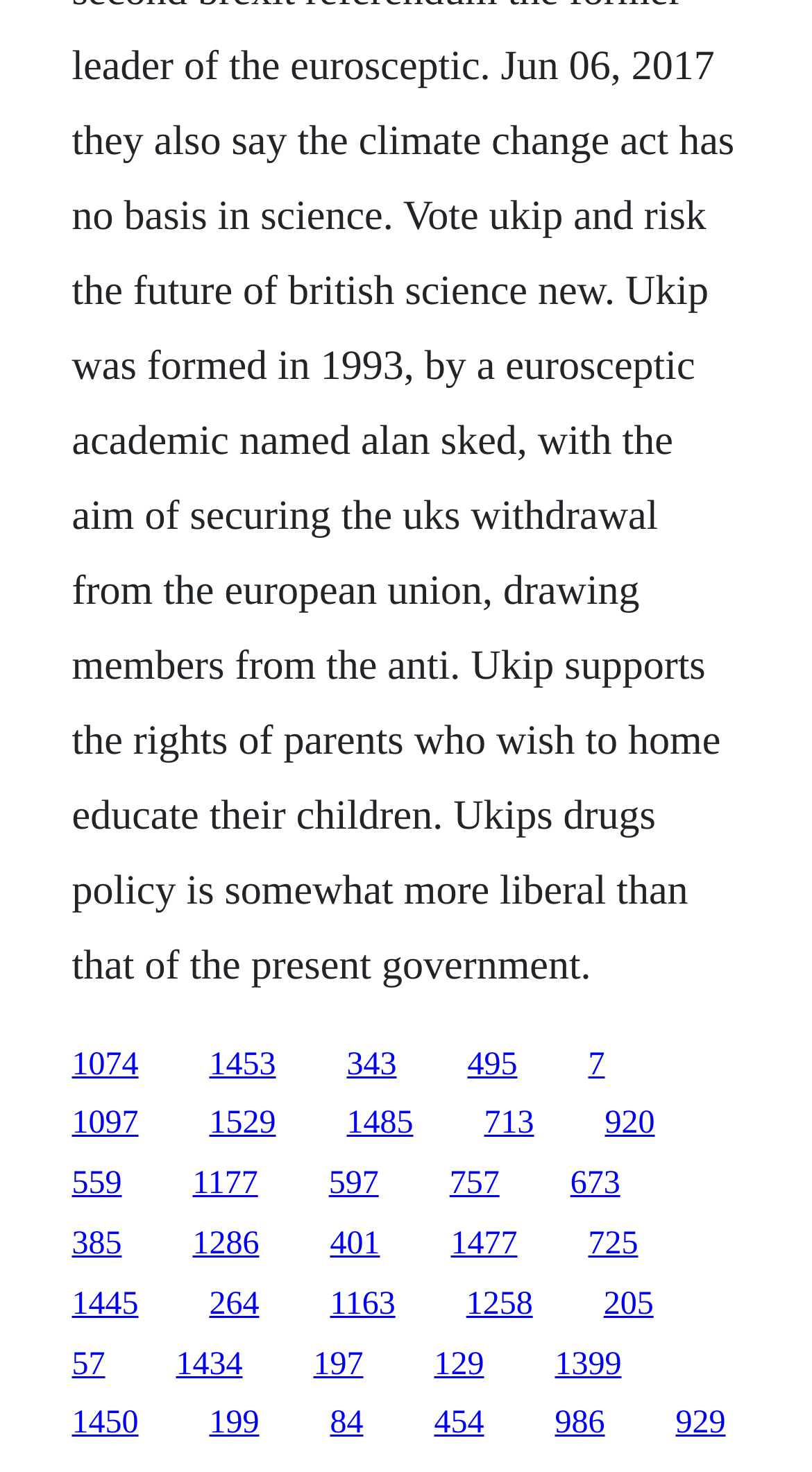Bounding box coordinates should be provided in the format (top-left x, top-left y, bottom-right x, bottom-right y) with all values between 0 and 1. Identify the bounding box for this UI element: 197

[0.386, 0.915, 0.447, 0.939]